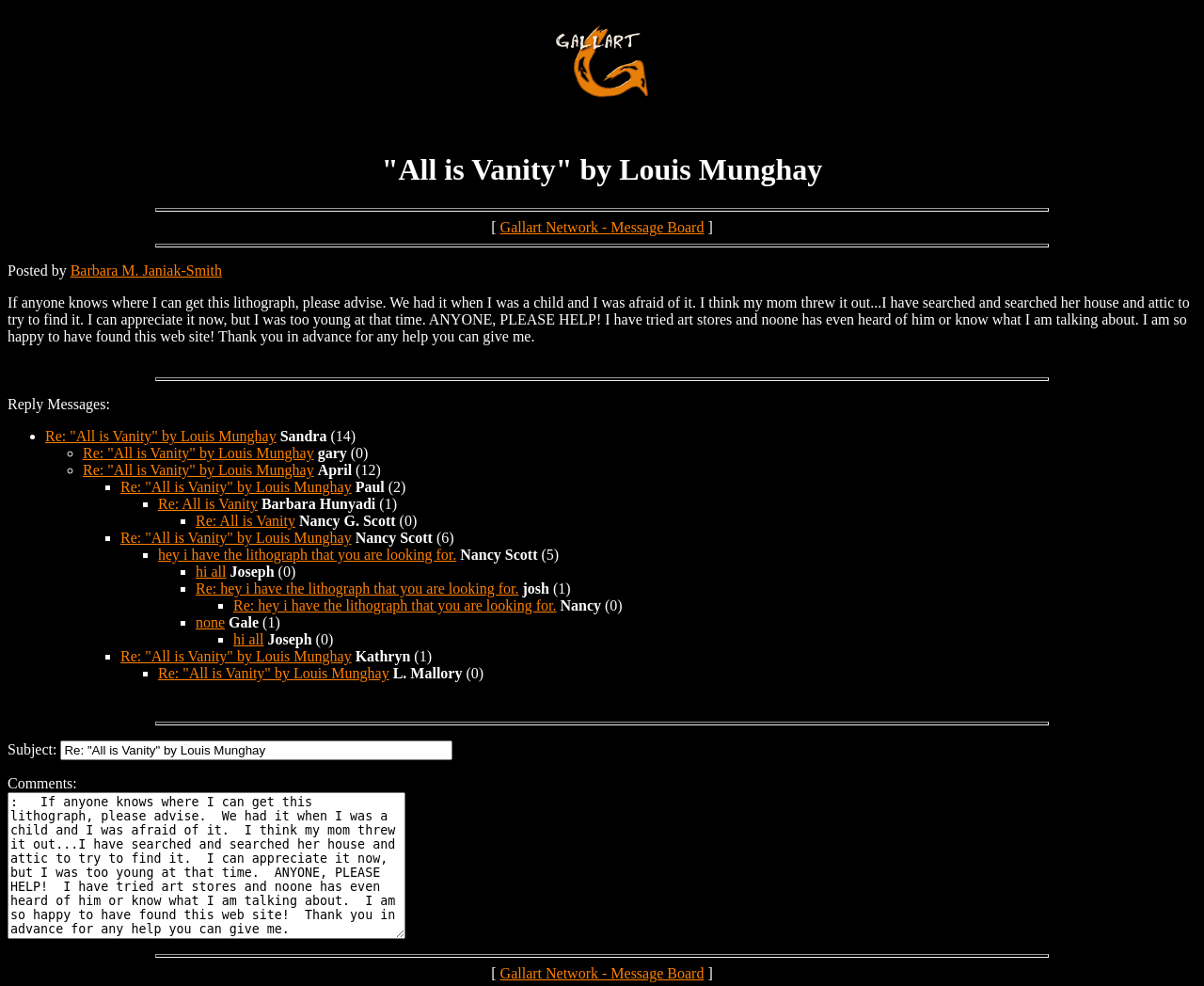Based on the element description: "Re: All is Vanity", identify the UI element and provide its bounding box coordinates. Use four float numbers between 0 and 1, [left, top, right, bottom].

[0.131, 0.503, 0.214, 0.519]